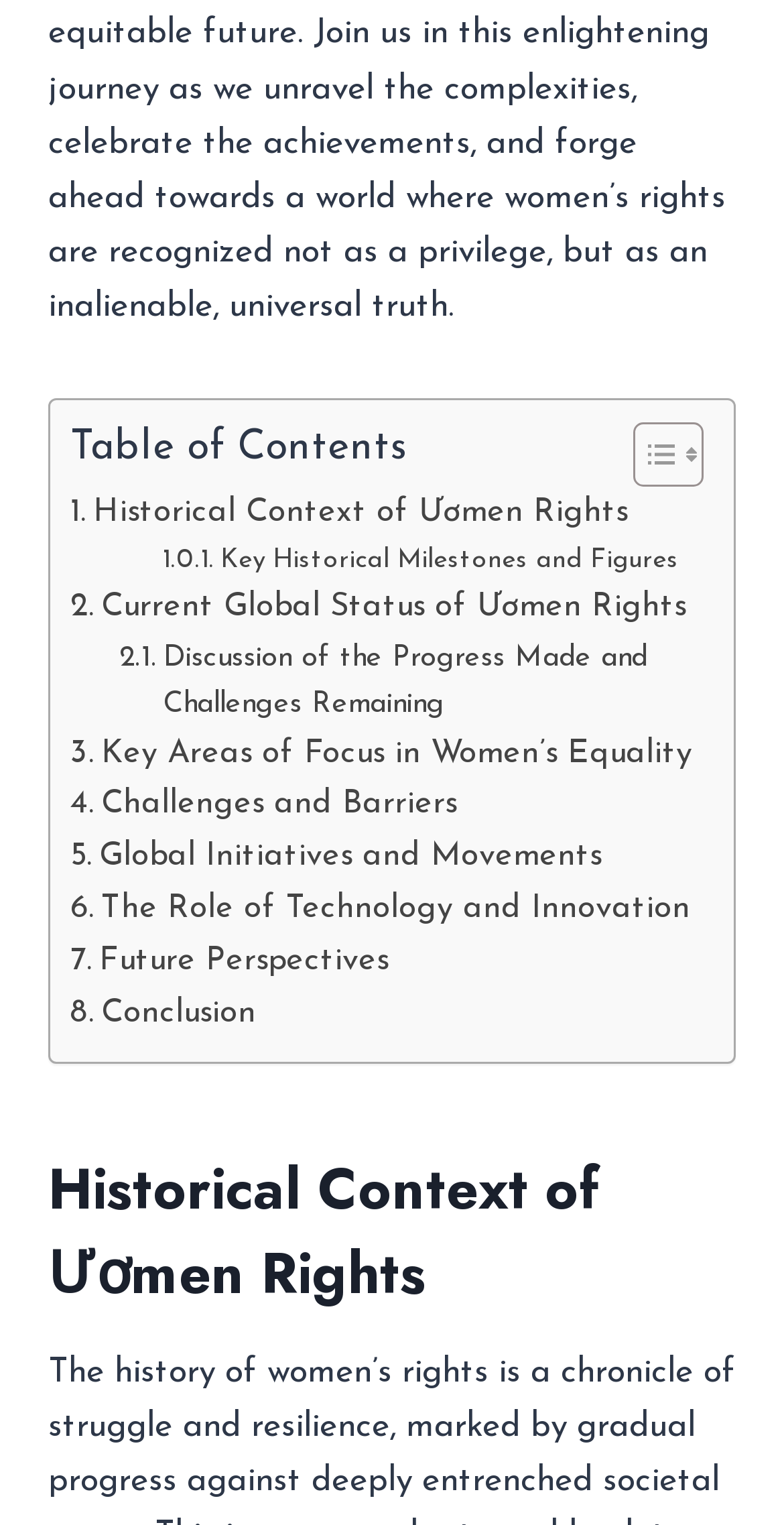Please answer the following question using a single word or phrase: 
How many links are there in the table of contents?

10